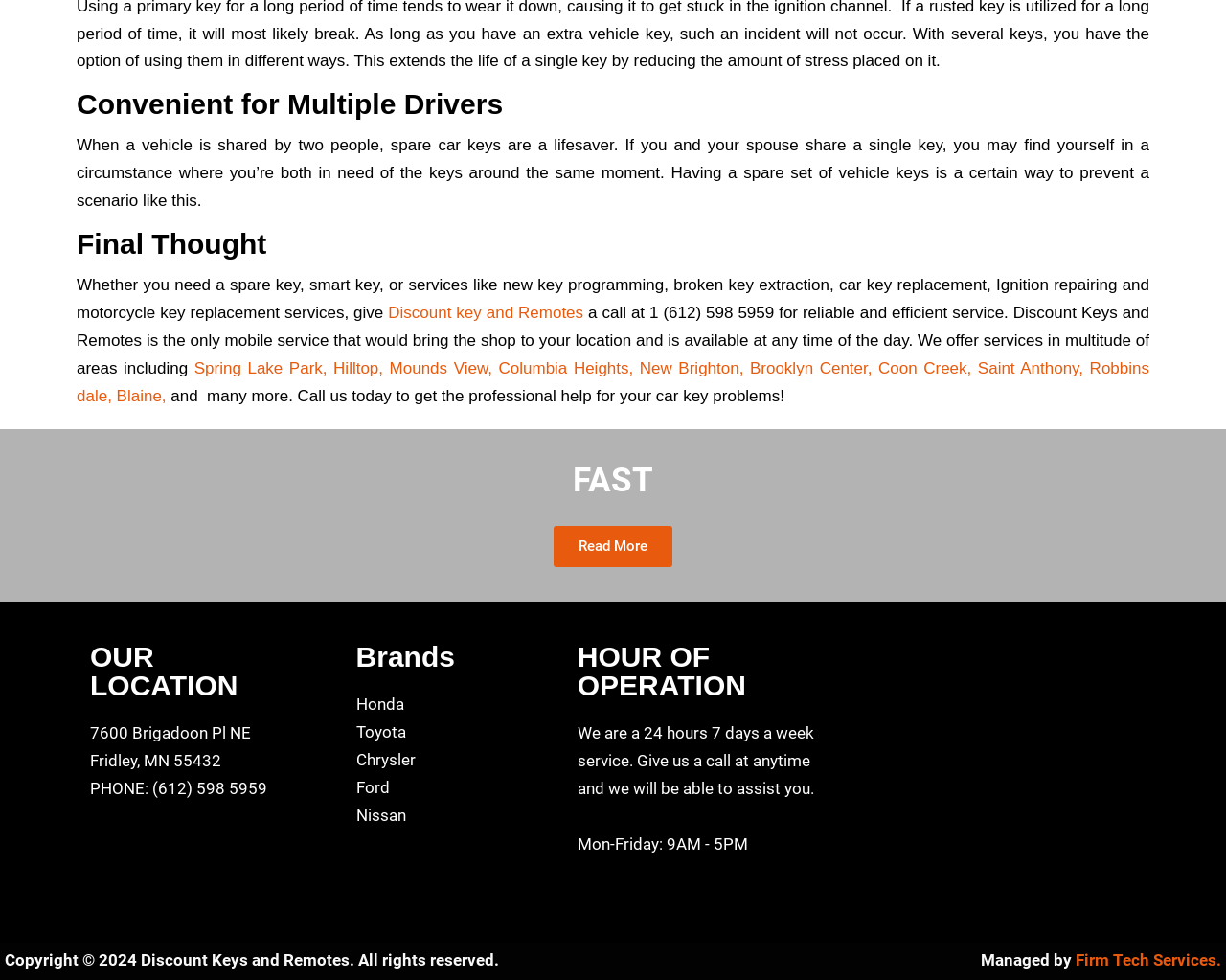Highlight the bounding box coordinates of the element you need to click to perform the following instruction: "Click on 'Discount key and Remotes'."

[0.317, 0.31, 0.476, 0.328]